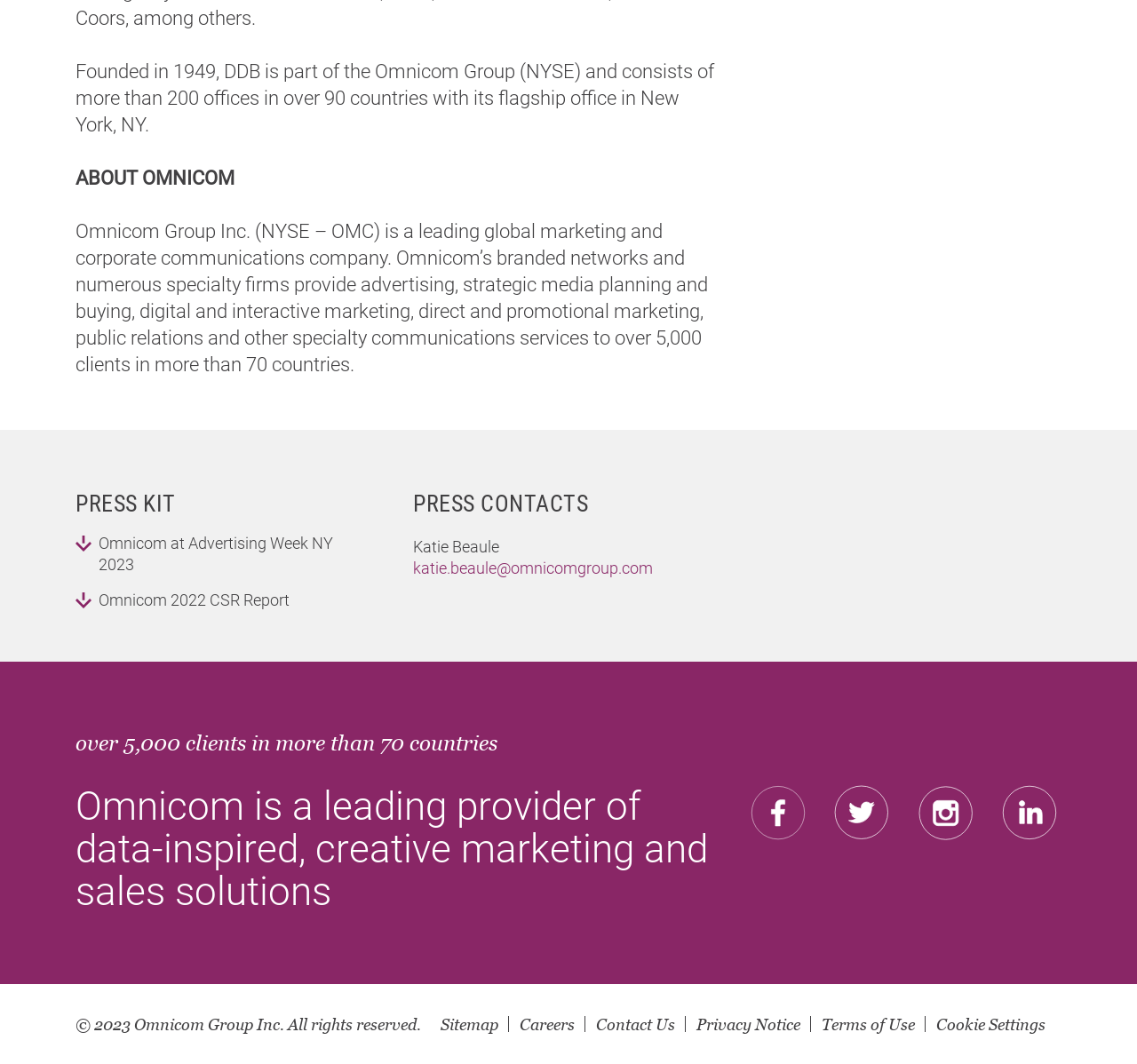What year is mentioned in the copyright notice at the bottom of the page?
Please answer the question with a detailed and comprehensive explanation.

The answer can be found in the StaticText element that states '© 2023 Omnicom Group Inc. All rights reserved.' This element is located at the very bottom of the page.